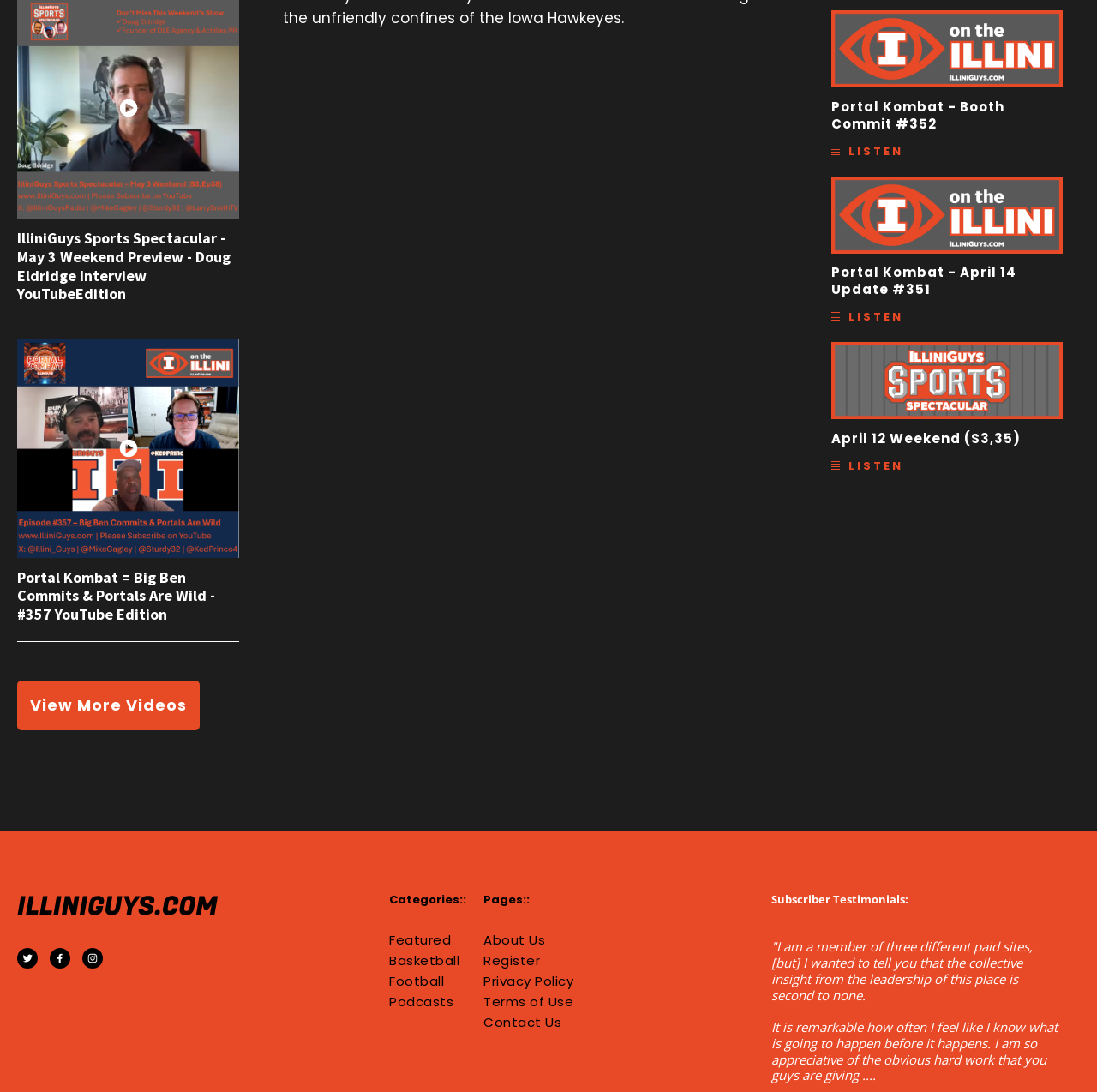What is the purpose of the 'View More Videos' link?
Based on the image, answer the question with as much detail as possible.

The 'View More Videos' link is likely to take the user to a page with more video content, as it is placed among other video links and headings.